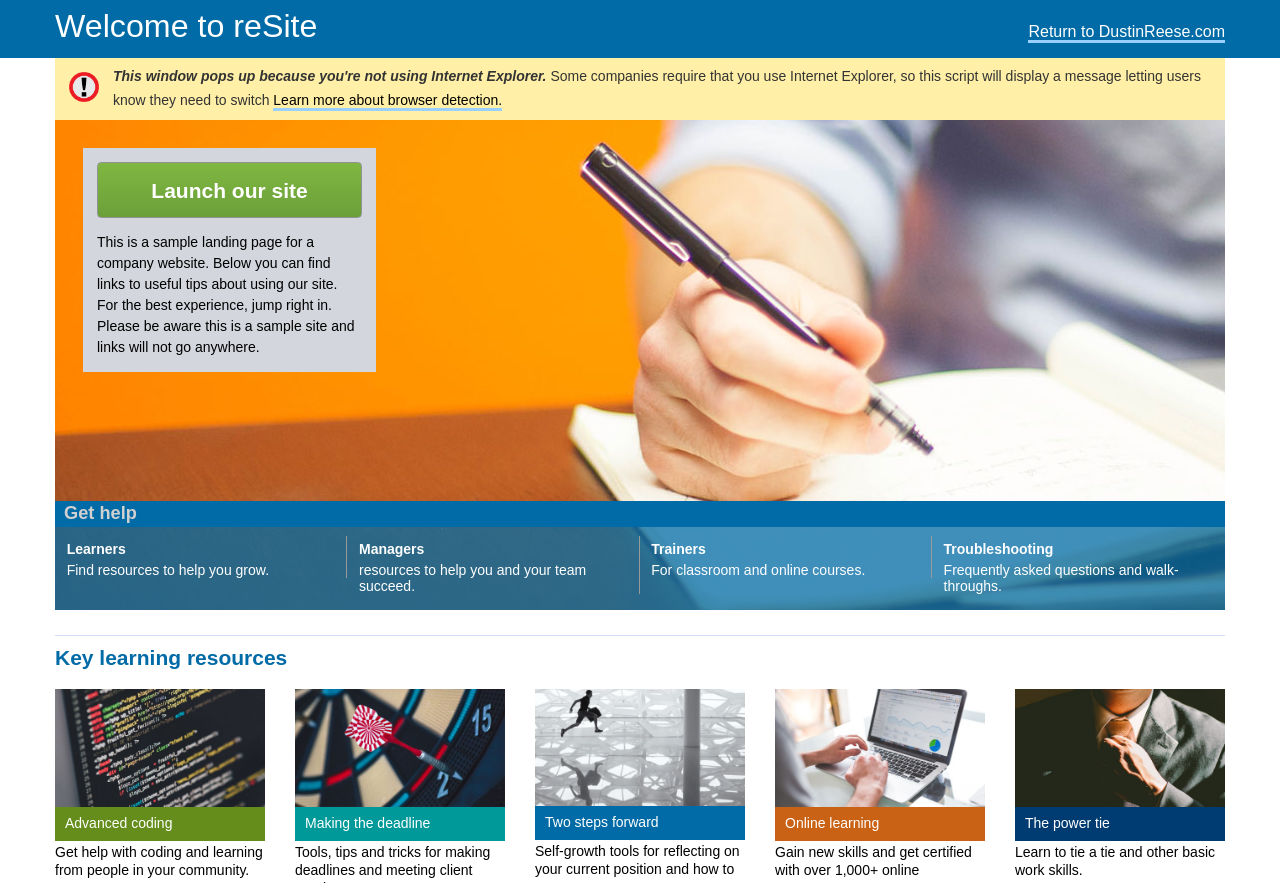What is the category of resources for 'Learners'?
Please answer the question with as much detail as possible using the screenshot.

The link 'Learners Find resources to help you grow.' is categorized under the 'Get help' section, indicating that the resources provided are intended to help learners grow.